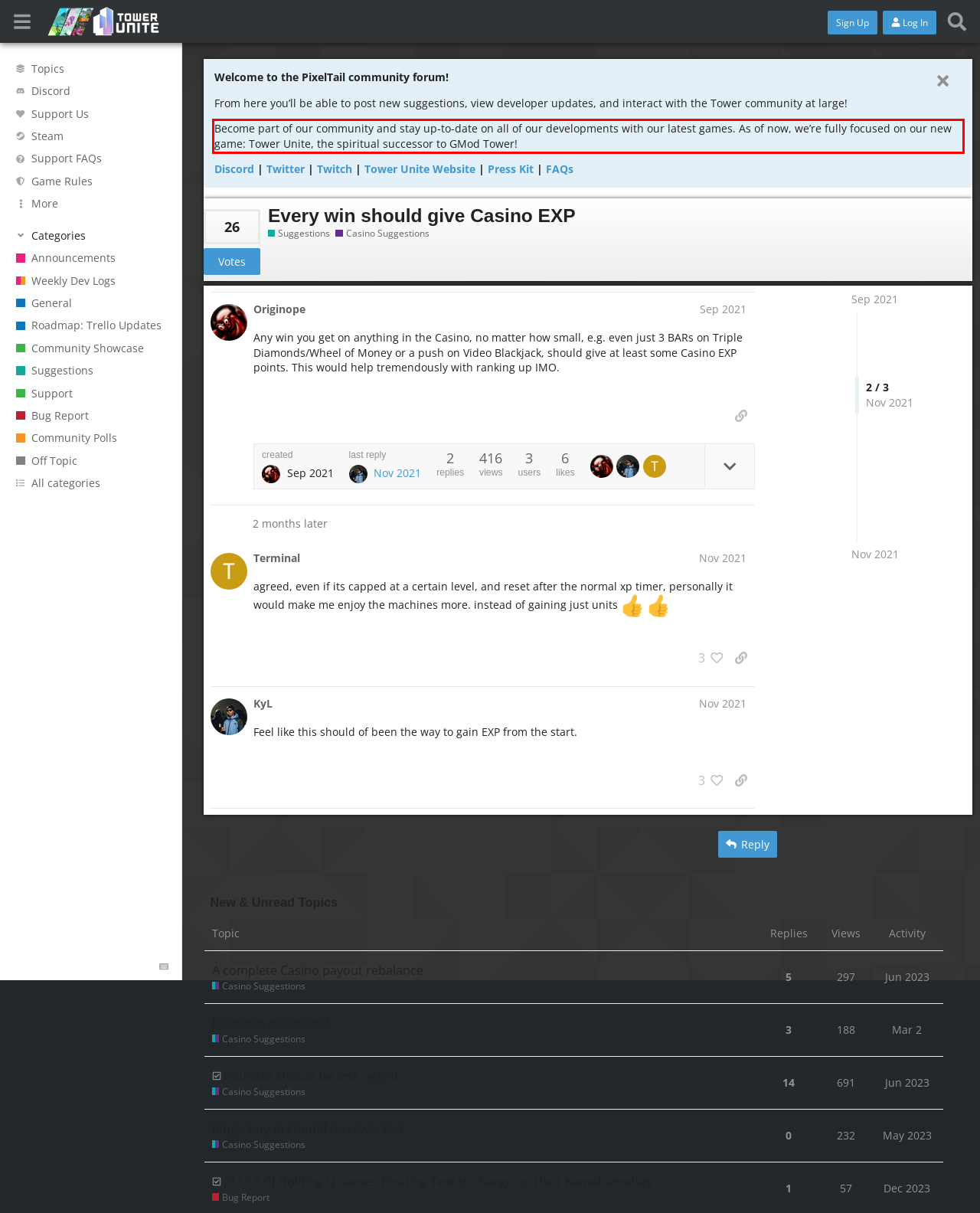You have a screenshot of a webpage where a UI element is enclosed in a red rectangle. Perform OCR to capture the text inside this red rectangle.

Become part of our community and stay up-to-date on all of our developments with our latest games. As of now, we’re fully focused on our new game: Tower Unite, the spiritual successor to GMod Tower!